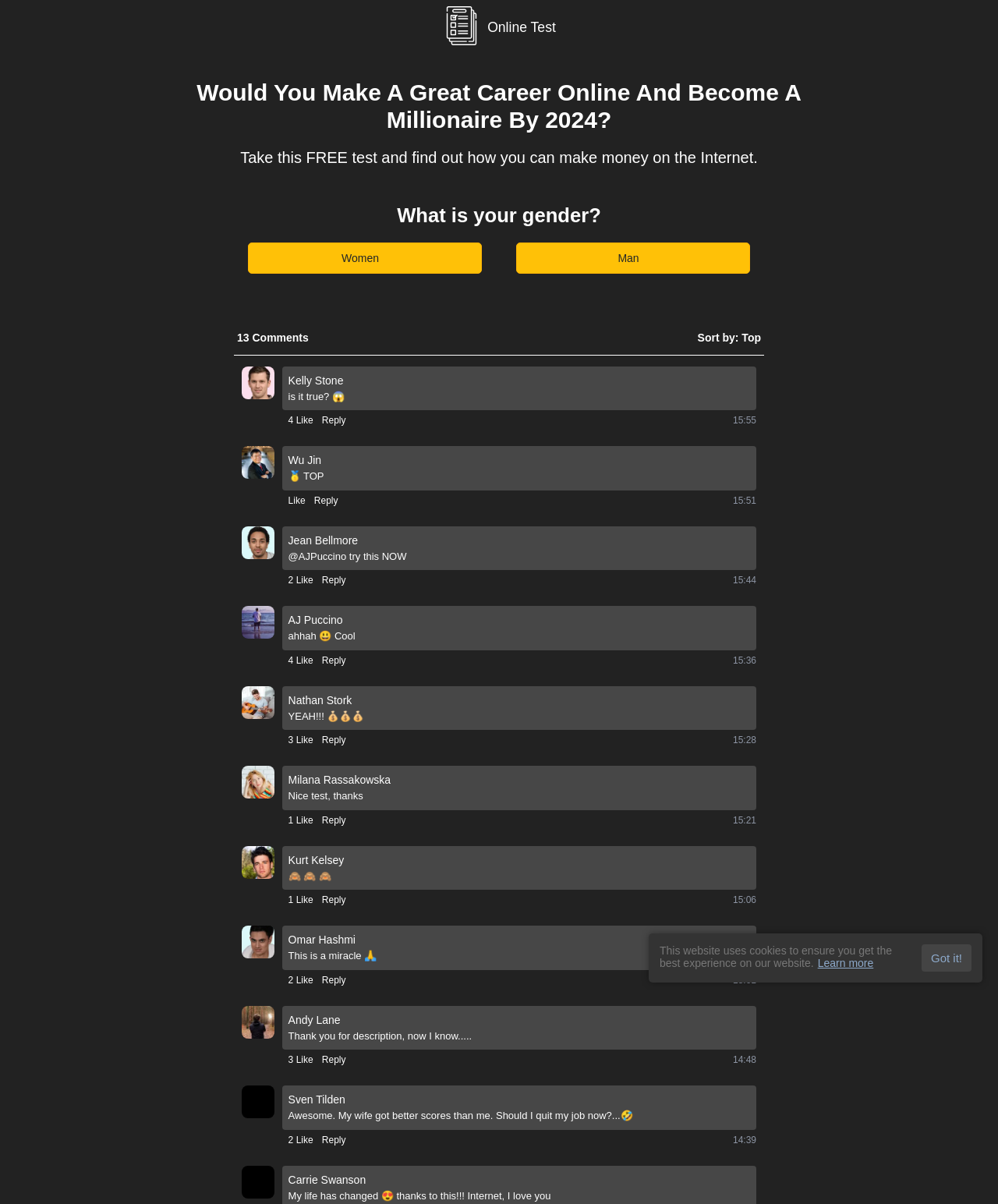Examine the image and give a thorough answer to the following question:
How many options are available for the question 'What is your gender?'

I can see that there are two buttons available for the question 'What is your gender?', which are 'Women' and 'Man'. Therefore, there are two options available for this question.